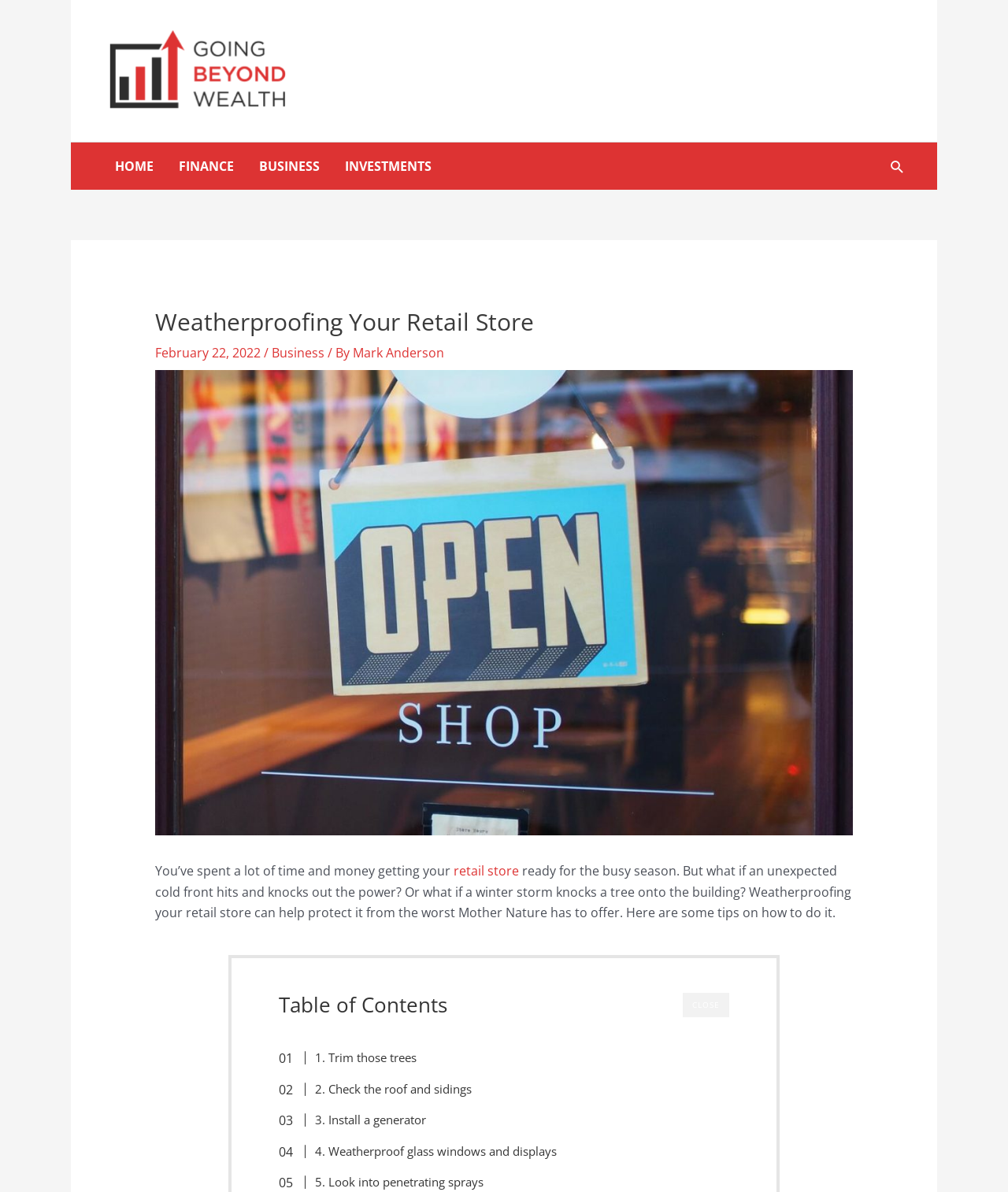Could you specify the bounding box coordinates for the clickable section to complete the following instruction: "Search this site."?

None